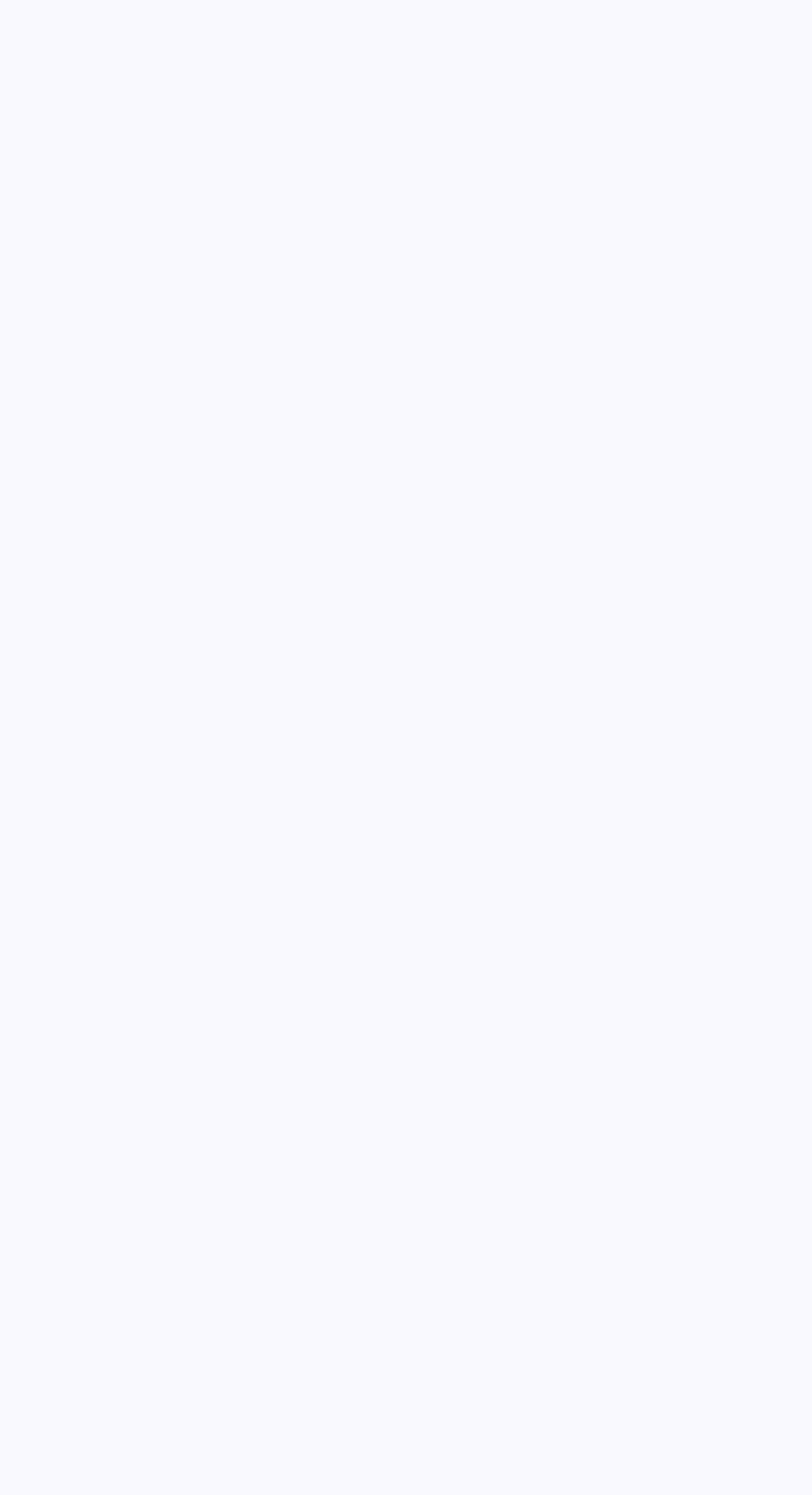Identify the bounding box for the described UI element. Provide the coordinates in (top-left x, top-left y, bottom-right x, bottom-right y) format with values ranging from 0 to 1: 519-433-7876

None